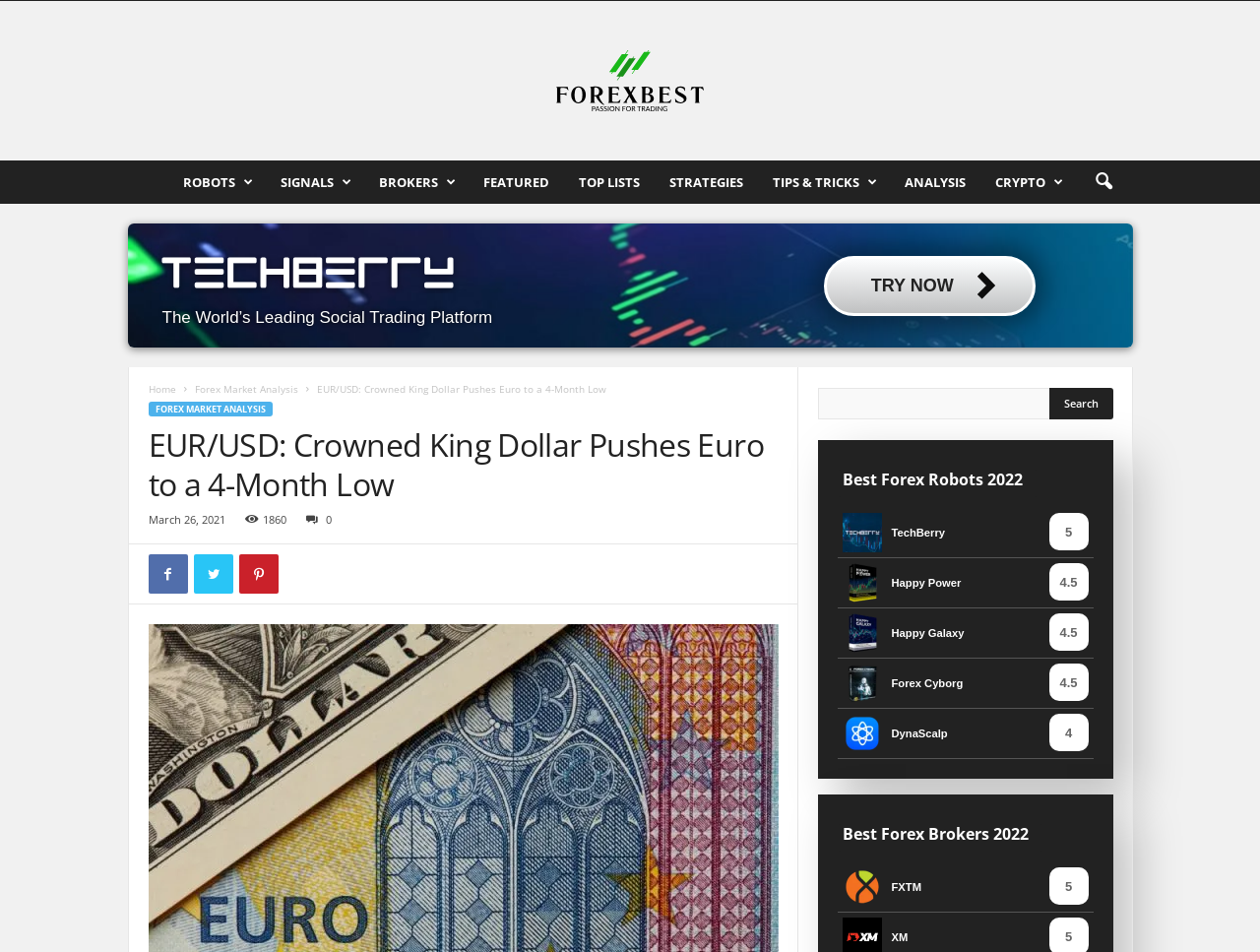Construct a comprehensive caption that outlines the webpage's structure and content.

This webpage appears to be a financial news and analysis website, specifically focused on Forex trading. At the top of the page, there is a logo and a navigation menu with several links, including "ROBOTS", "SIGNALS", "BROKERS", "FEATURED", "TOP LISTS", "STRATEGIES", "TIPS & TRICKS", "ANALYSIS", and "CRYPTO". 

Below the navigation menu, there is a prominent banner with a call-to-action to try a social trading platform. 

The main content of the page is an article titled "EUR/USD: Crowned King Dollar Pushes Euro to a 4-Month Low", which is a Forex market analysis. The article has a heading, a timestamp indicating it was published on March 26, 2021, and a view count of 1860. There are also several social media sharing links below the article title.

On the right side of the page, there is a search bar with a search button. Below the search bar, there are several links to other articles or sections of the website, including "Best Forex Robots 2022" and "Best Forex Brokers 2022". Each of these links has a corresponding image and a rating or score displayed next to it.

In total, there are 7 images on the page, including the logo, the banner, and the images accompanying the links to other articles or sections.